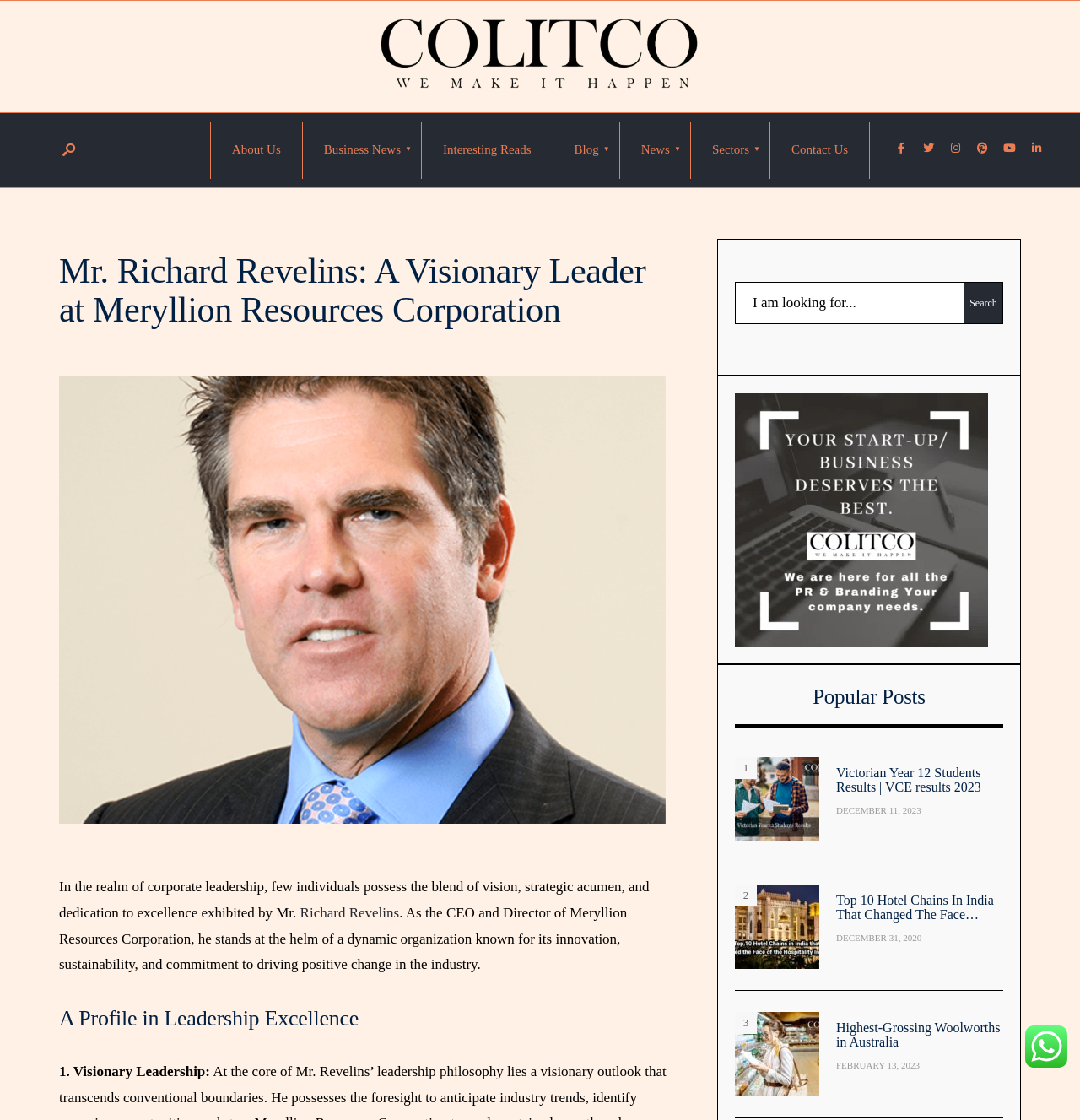What is the name of the CEO and Director of Meryllion Resources Corporation? Using the information from the screenshot, answer with a single word or phrase.

Richard Revelins